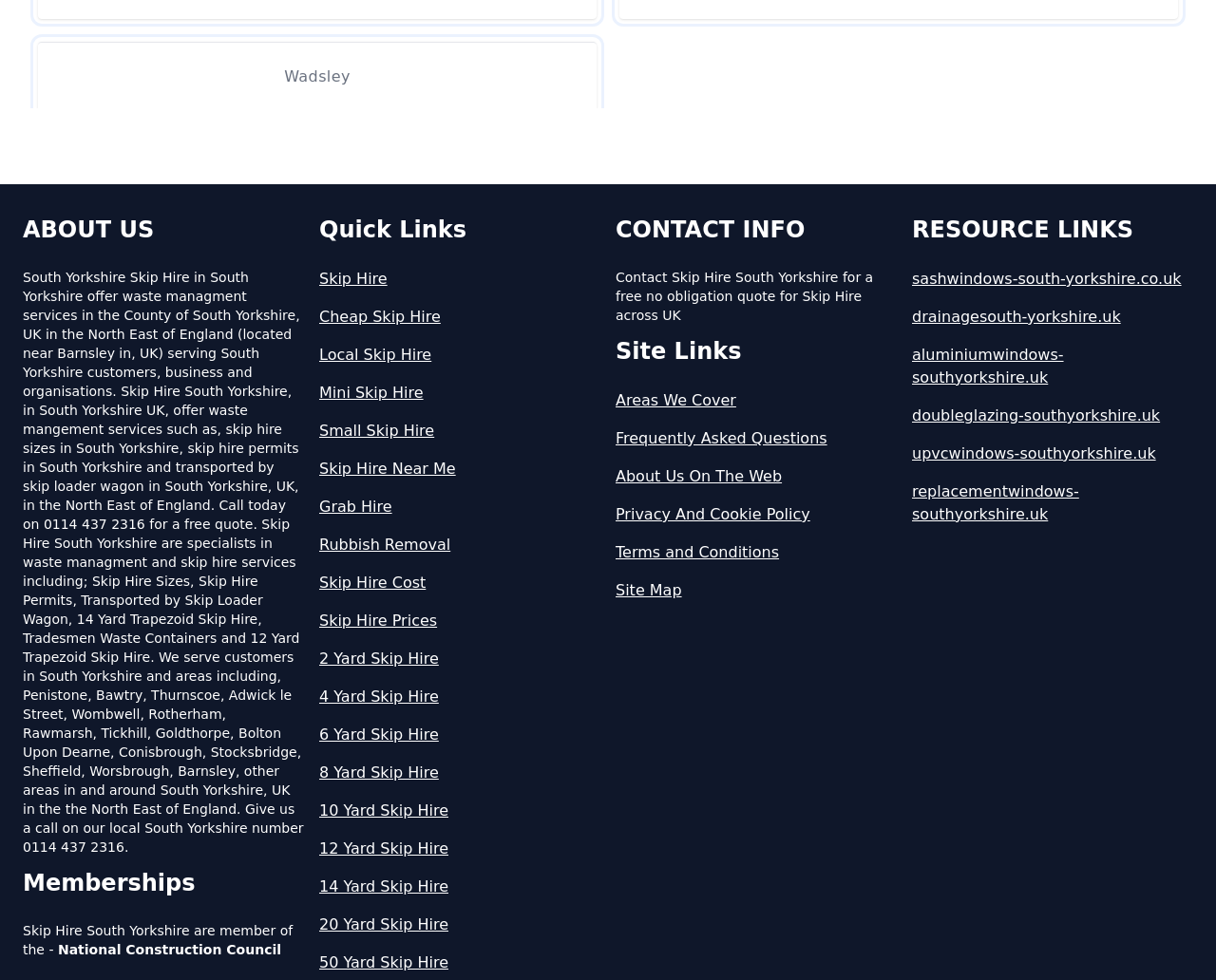Refer to the image and answer the question with as much detail as possible: What is the phone number to contact Skip Hire South Yorkshire?

The phone number to contact Skip Hire South Yorkshire is provided in the StaticText element with the description 'Call today on 0114 437 2316 for a free quote.' and also in the CONTACT INFO section.